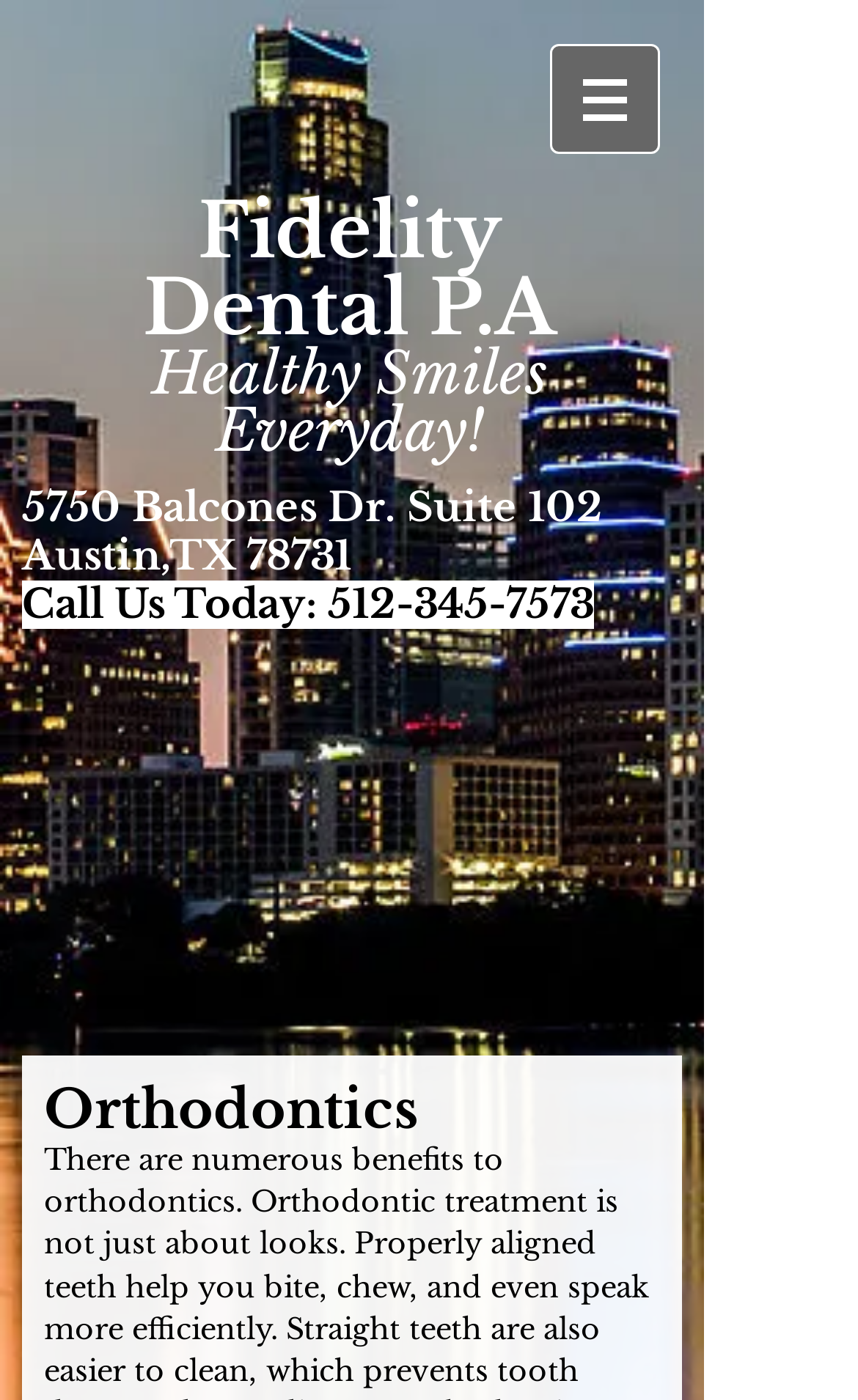What is the name of the dental practice?
Please give a detailed answer to the question using the information shown in the image.

I found the answer by looking at the first heading element on the webpage, which is 'Fidelity Dental P.A'. This heading is also a link, indicating that it's a clickable element that likely represents the name of the dental practice.